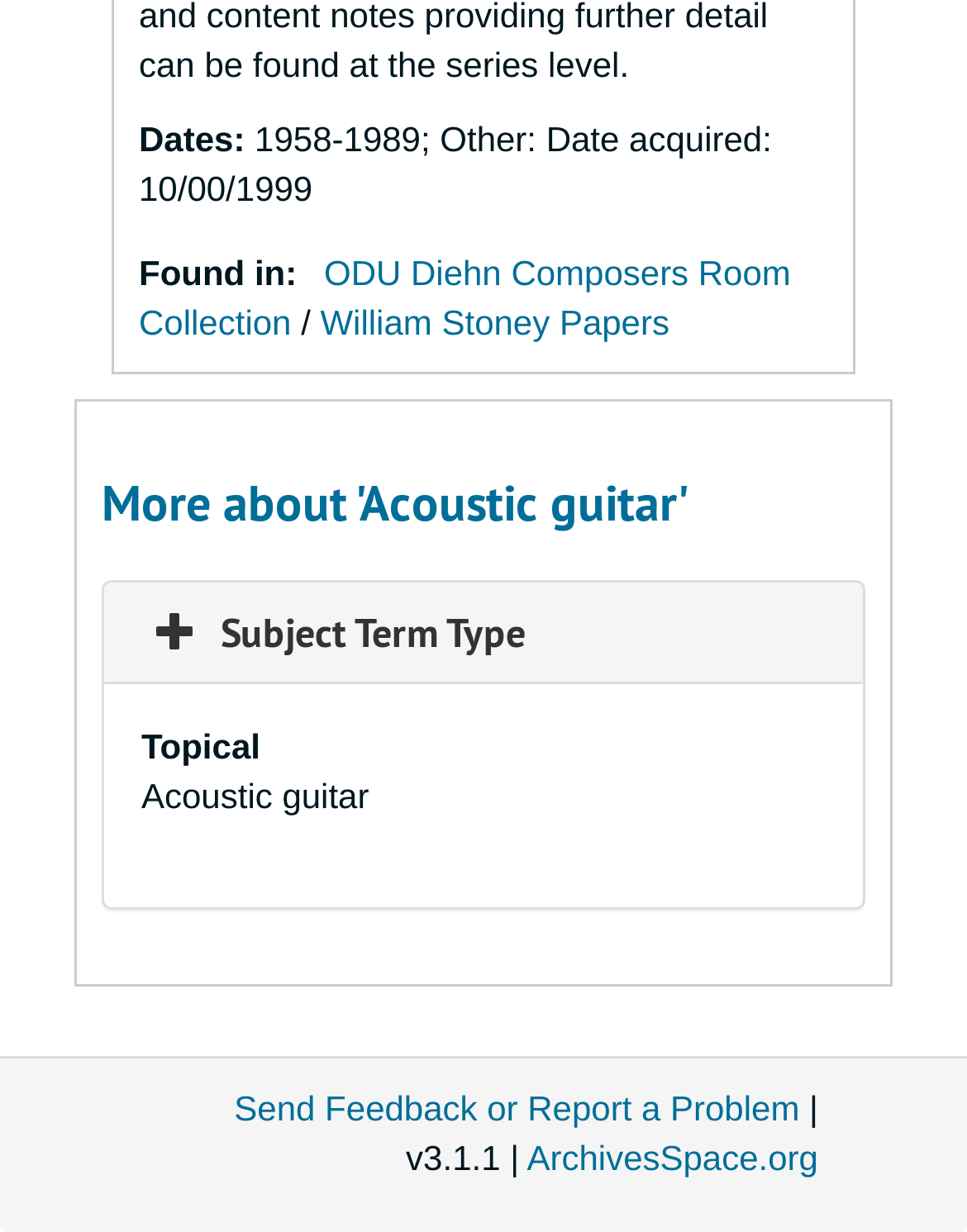With reference to the image, please provide a detailed answer to the following question: What is the date acquired?

The date acquired can be found in the text '1958-1989; Other: Date acquired: 10/00/1999' which is located at the top of the webpage.